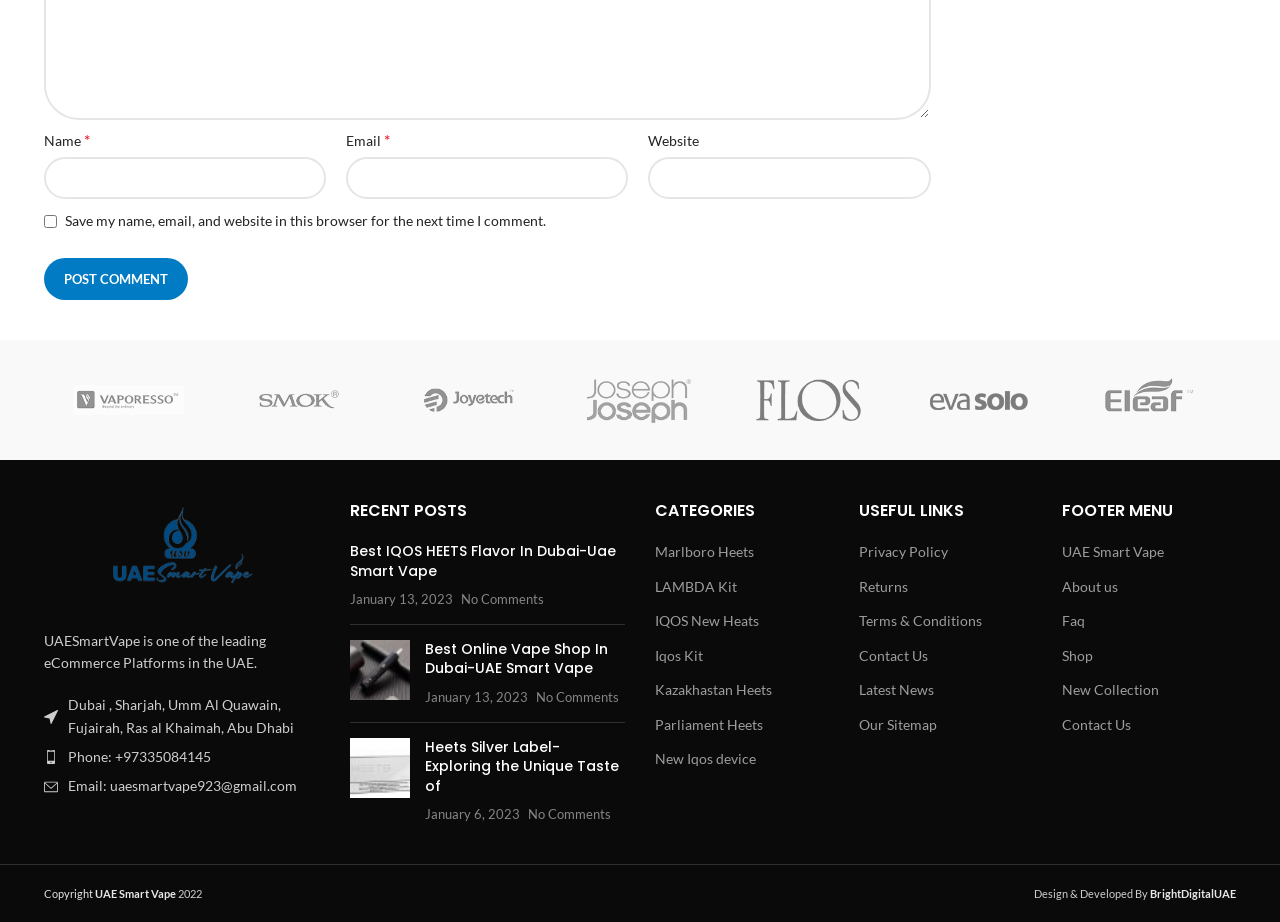What is the topic of the recent post 'Best IQOS HEETS Flavor In Dubai-Uae Smart Vape'?
From the image, respond with a single word or phrase.

IQOS HEETS flavor